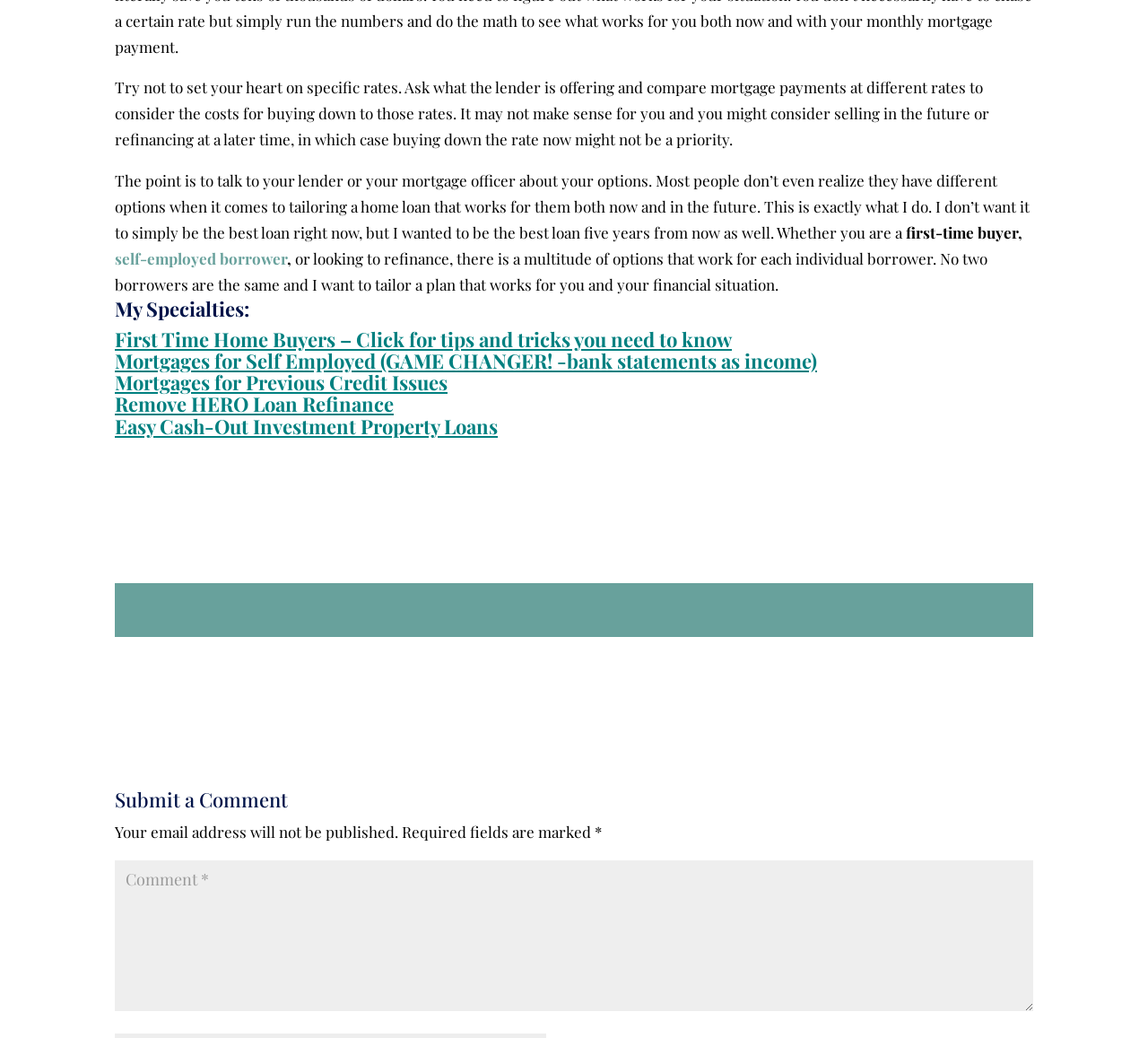Please examine the image and answer the question with a detailed explanation:
What type of borrowers does the author specialize in?

The webpage lists 'First Time Home Buyers' and 'Mortgages for Self Employed' as specialties, indicating that the author has expertise in working with these types of borrowers.